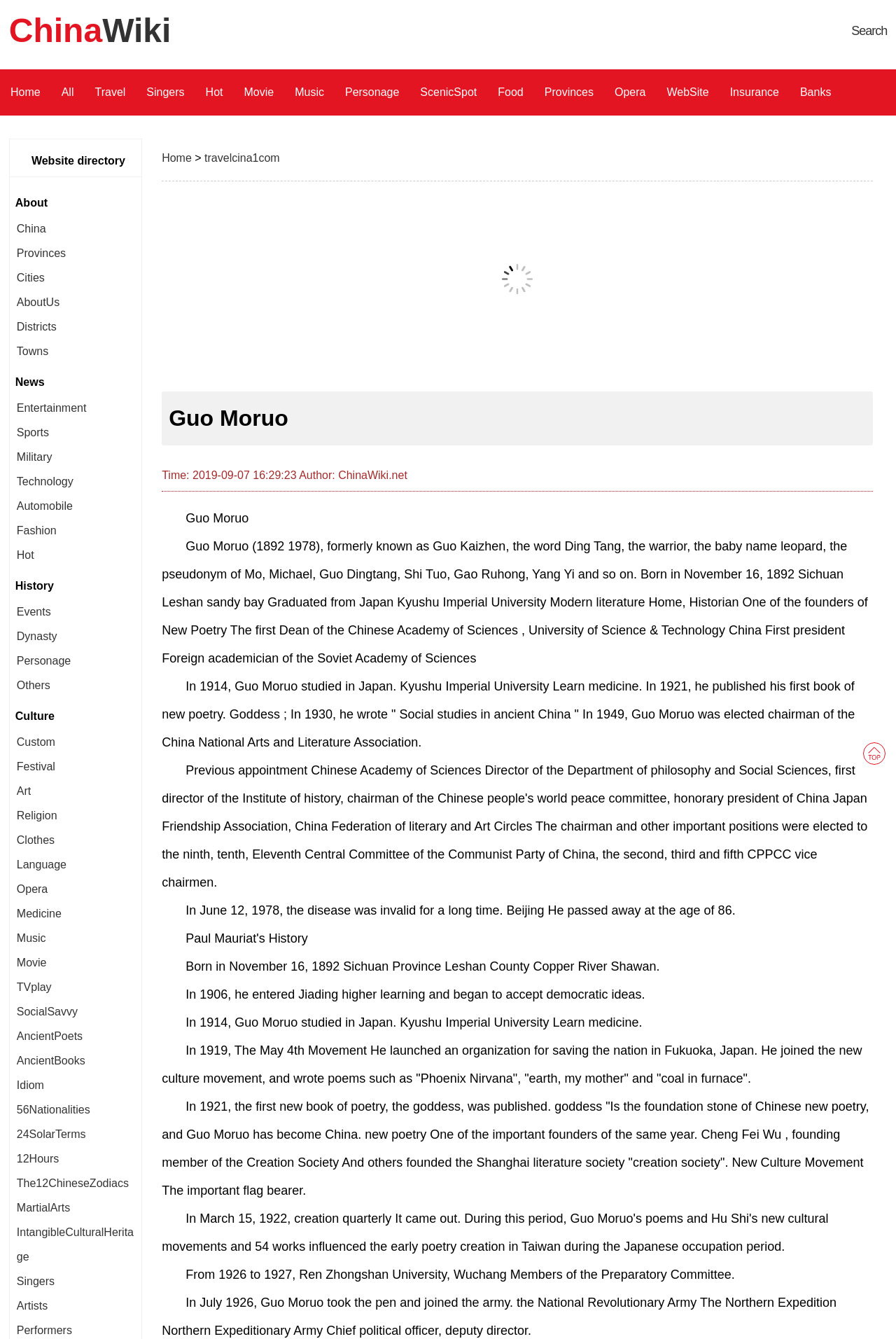Please provide the bounding box coordinates for the element that needs to be clicked to perform the instruction: "search for something". The coordinates must consist of four float numbers between 0 and 1, formatted as [left, top, right, bottom].

[0.95, 0.018, 0.99, 0.028]